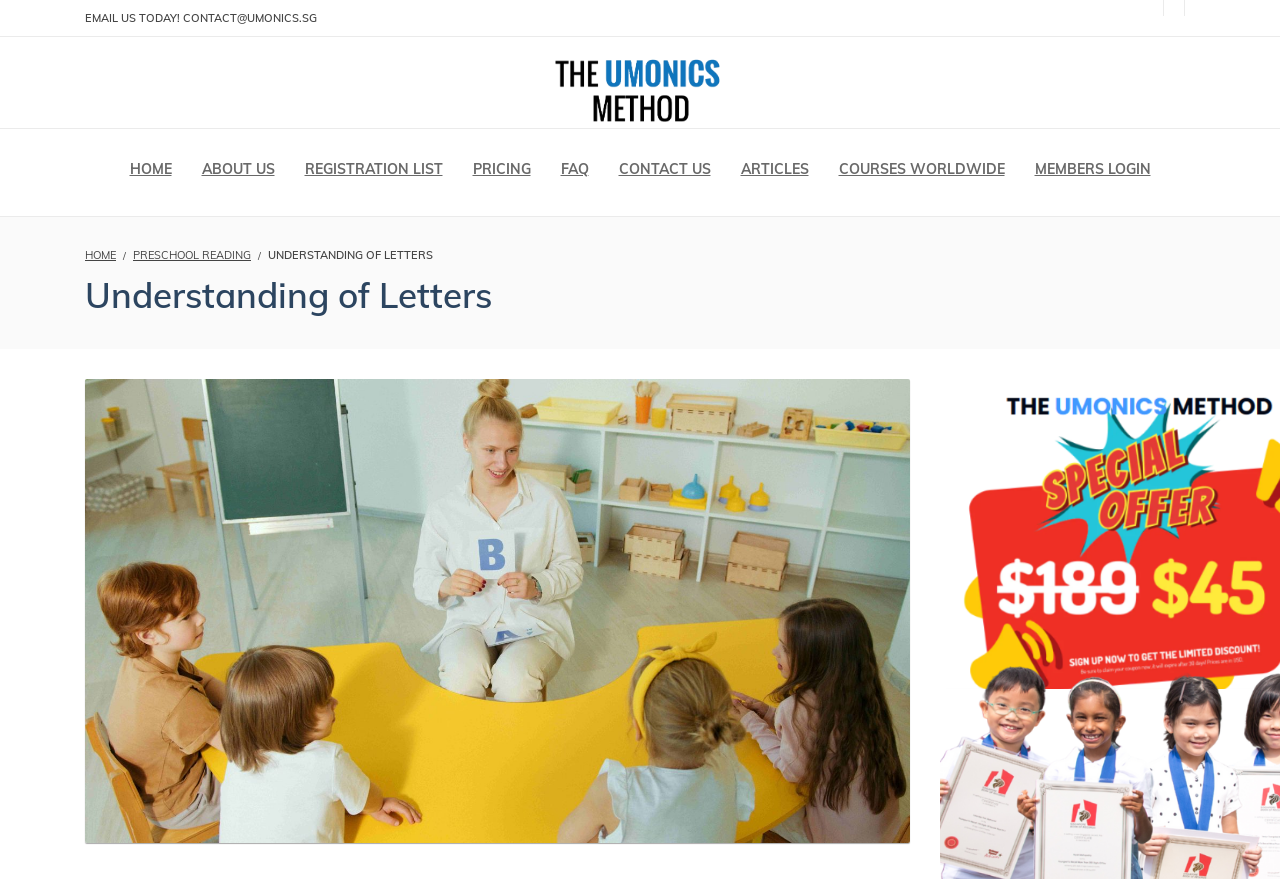Please identify the coordinates of the bounding box for the clickable region that will accomplish this instruction: "click the 'CONTACT US' link".

[0.471, 0.147, 0.567, 0.239]